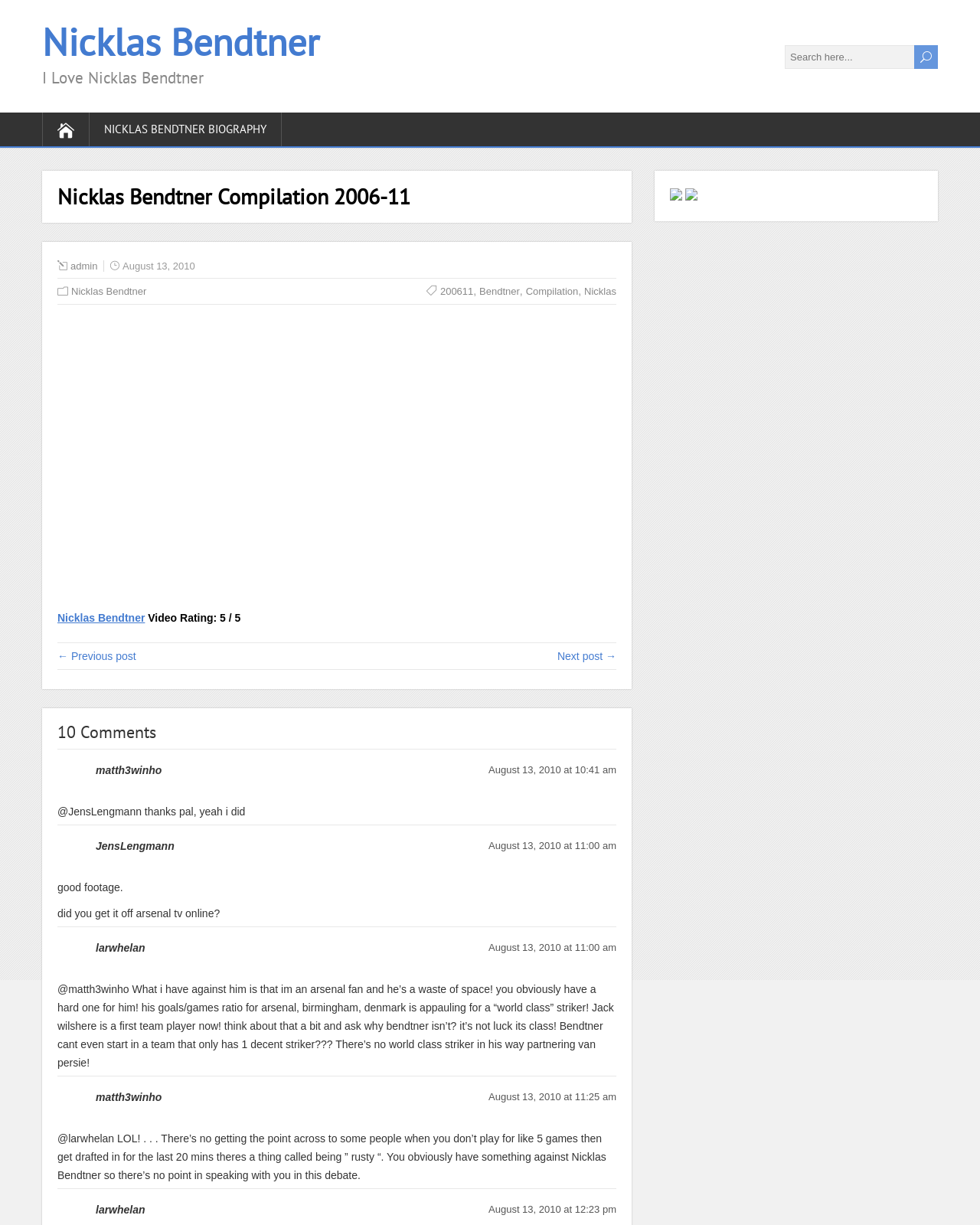Could you determine the bounding box coordinates of the clickable element to complete the instruction: "Click on admin link"? Provide the coordinates as four float numbers between 0 and 1, i.e., [left, top, right, bottom].

[0.072, 0.212, 0.1, 0.222]